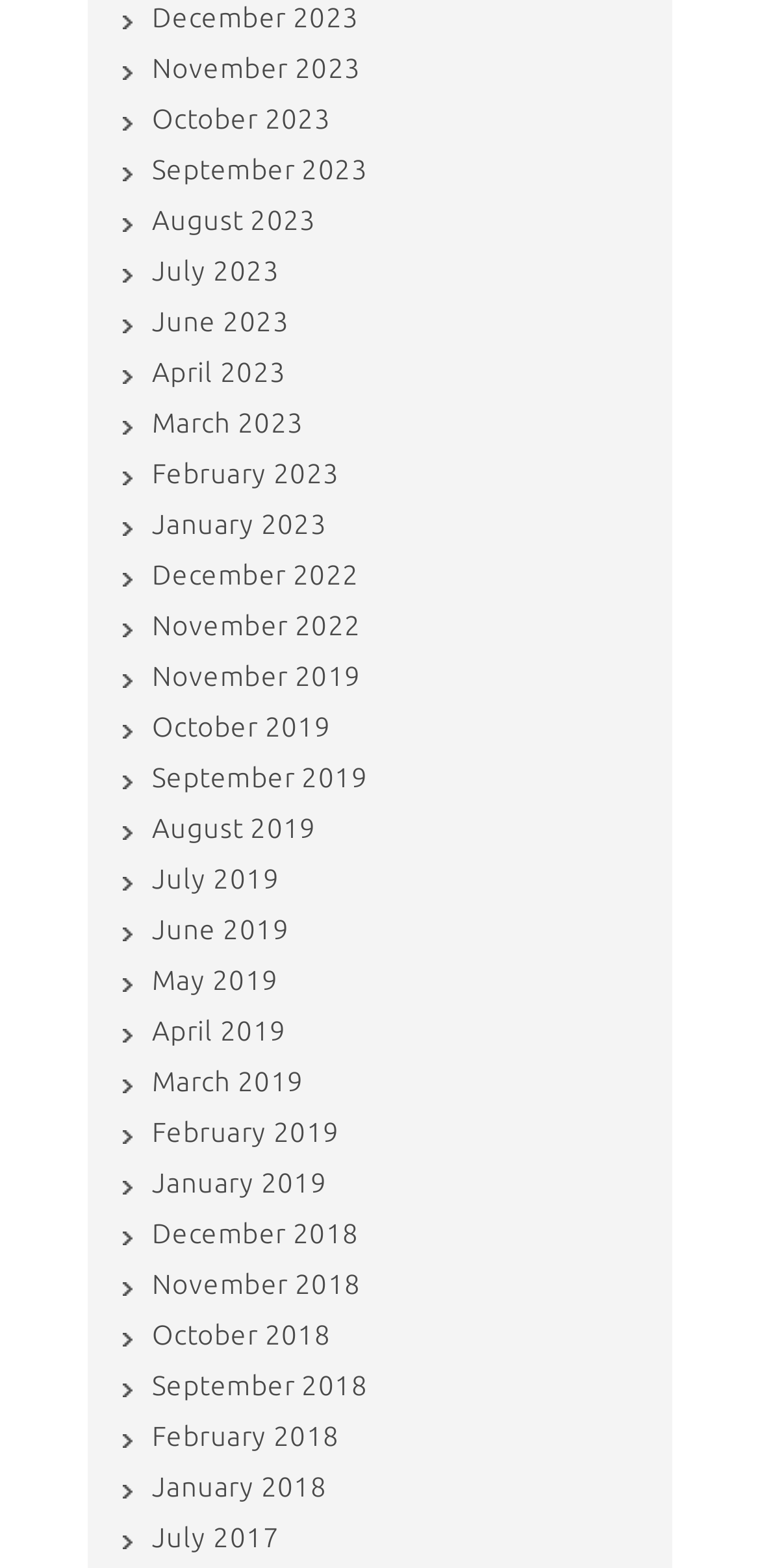Identify the bounding box coordinates of the part that should be clicked to carry out this instruction: "View July 2017".

[0.162, 0.97, 0.368, 0.99]